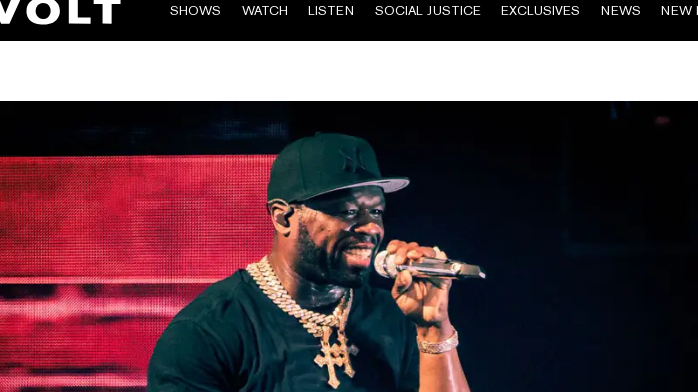Refer to the image and provide an in-depth answer to the question:
What is the atmosphere of the performance like?

The caption describes the vibrant lighting in the backdrop, which enhances the atmosphere of the performance. This suggests that the performance is energetic and lively, which is consistent with 50 Cent's energetic performance style.